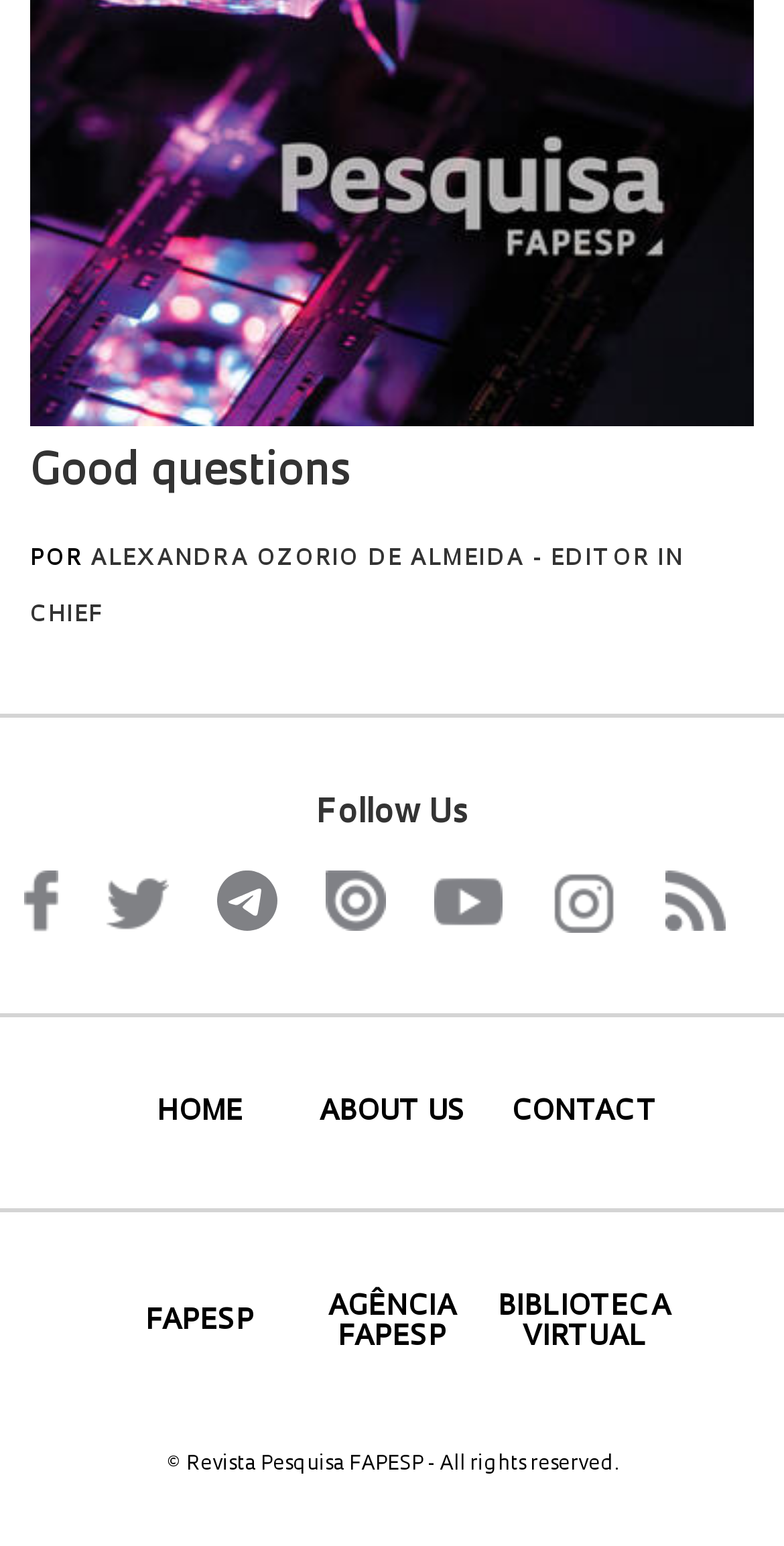Please provide the bounding box coordinates for the element that needs to be clicked to perform the following instruction: "Subscribe to RSS". The coordinates should be given as four float numbers between 0 and 1, i.e., [left, top, right, bottom].

[0.849, 0.563, 0.926, 0.602]